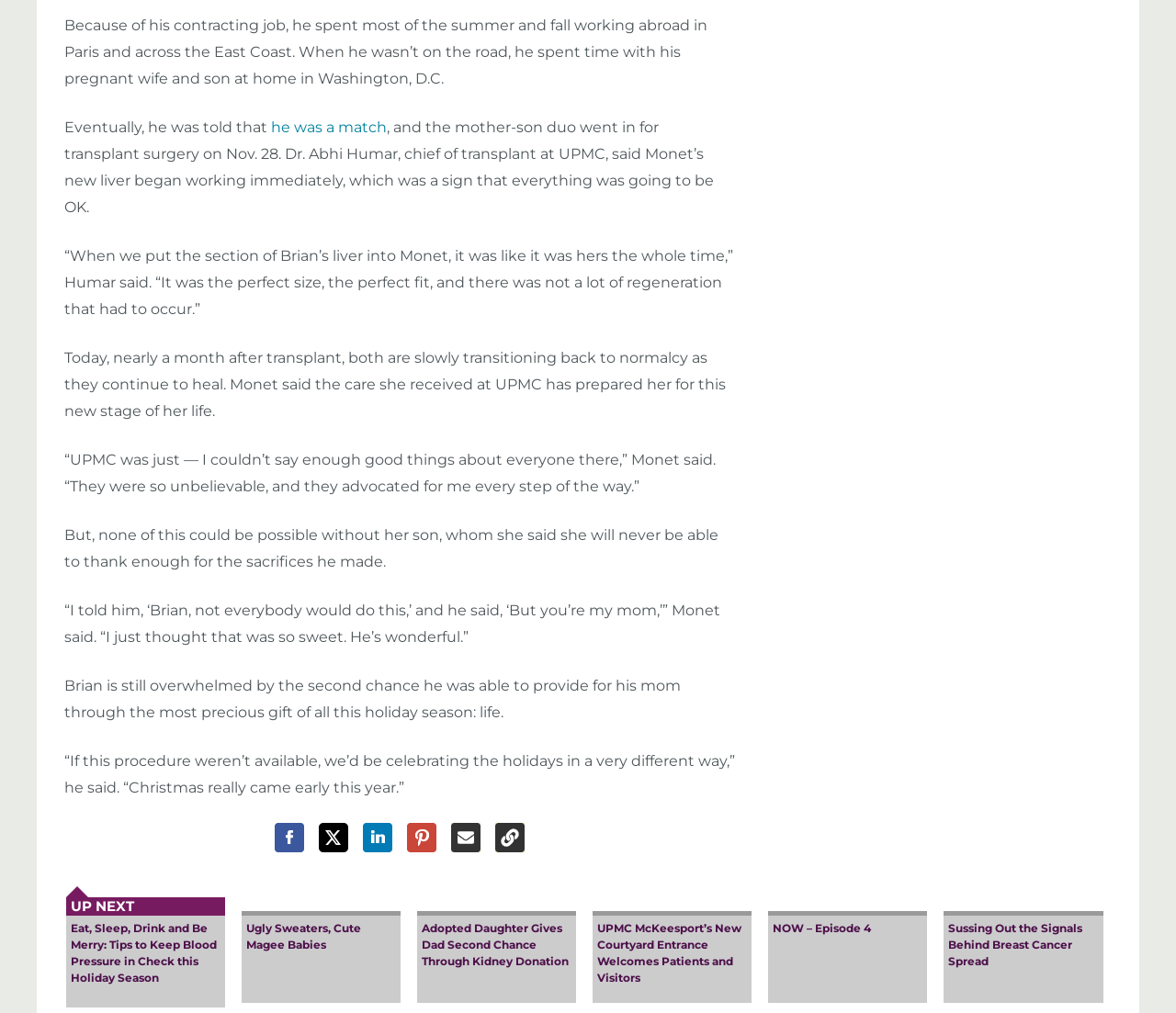Please identify the bounding box coordinates of the clickable area that will fulfill the following instruction: "Learn more about UPMC McKeesport’s new courtyard entrance". The coordinates should be in the format of four float numbers between 0 and 1, i.e., [left, top, right, bottom].

[0.504, 0.863, 0.639, 0.99]